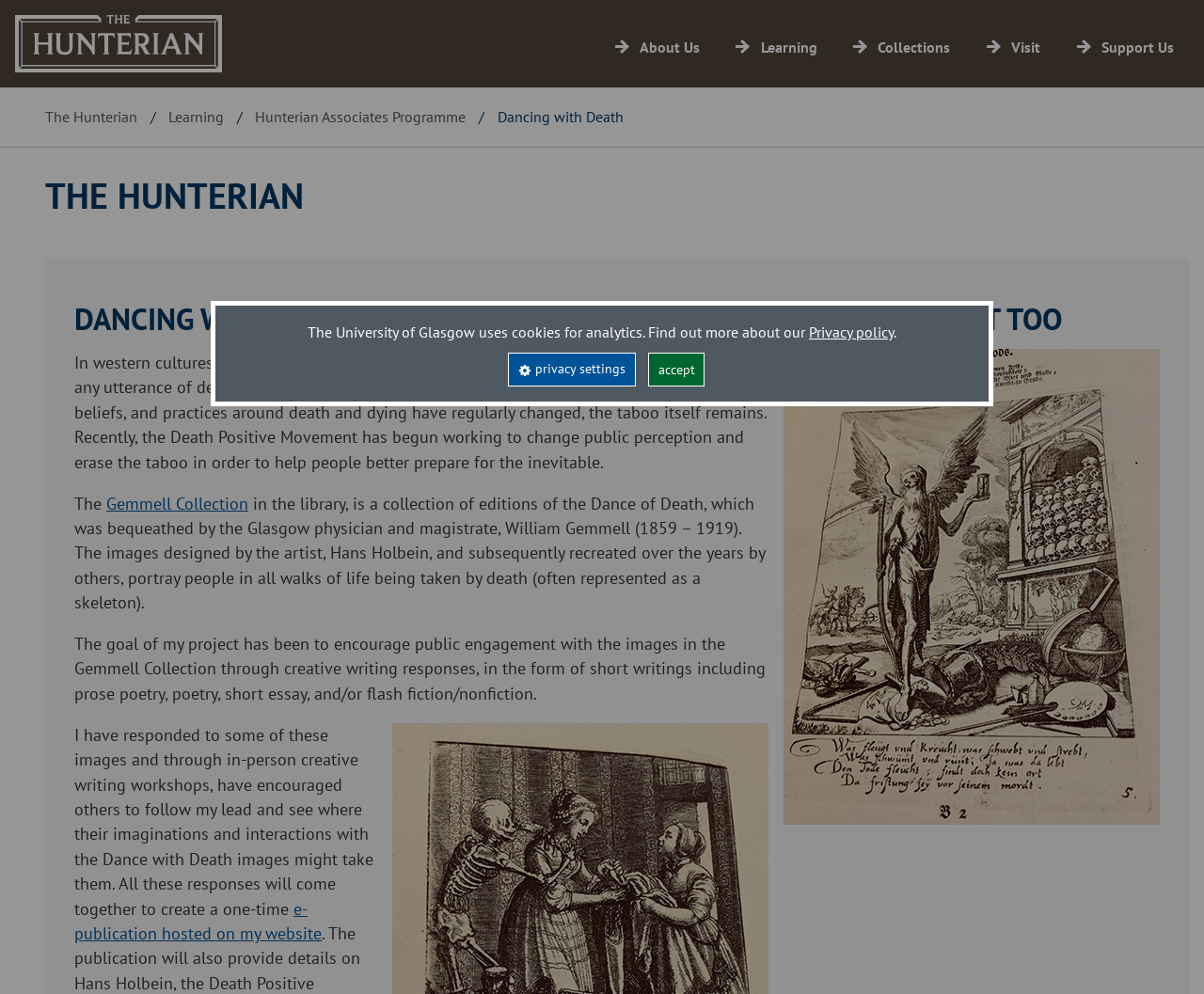Determine the bounding box coordinates of the element that should be clicked to execute the following command: "View the 'e-publication hosted on my website'".

[0.062, 0.903, 0.267, 0.95]